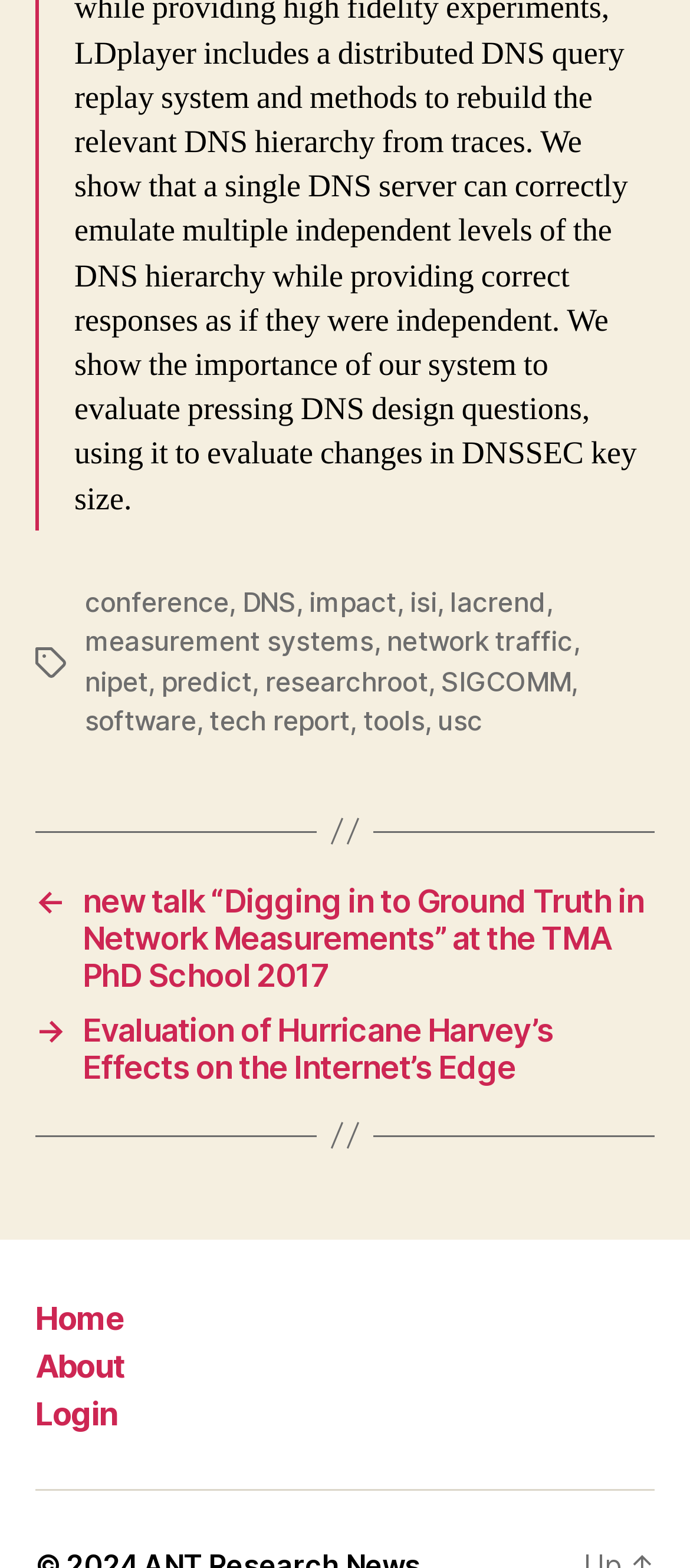Can you show the bounding box coordinates of the region to click on to complete the task described in the instruction: "click on the 'measurement systems' link"?

[0.123, 0.398, 0.542, 0.42]